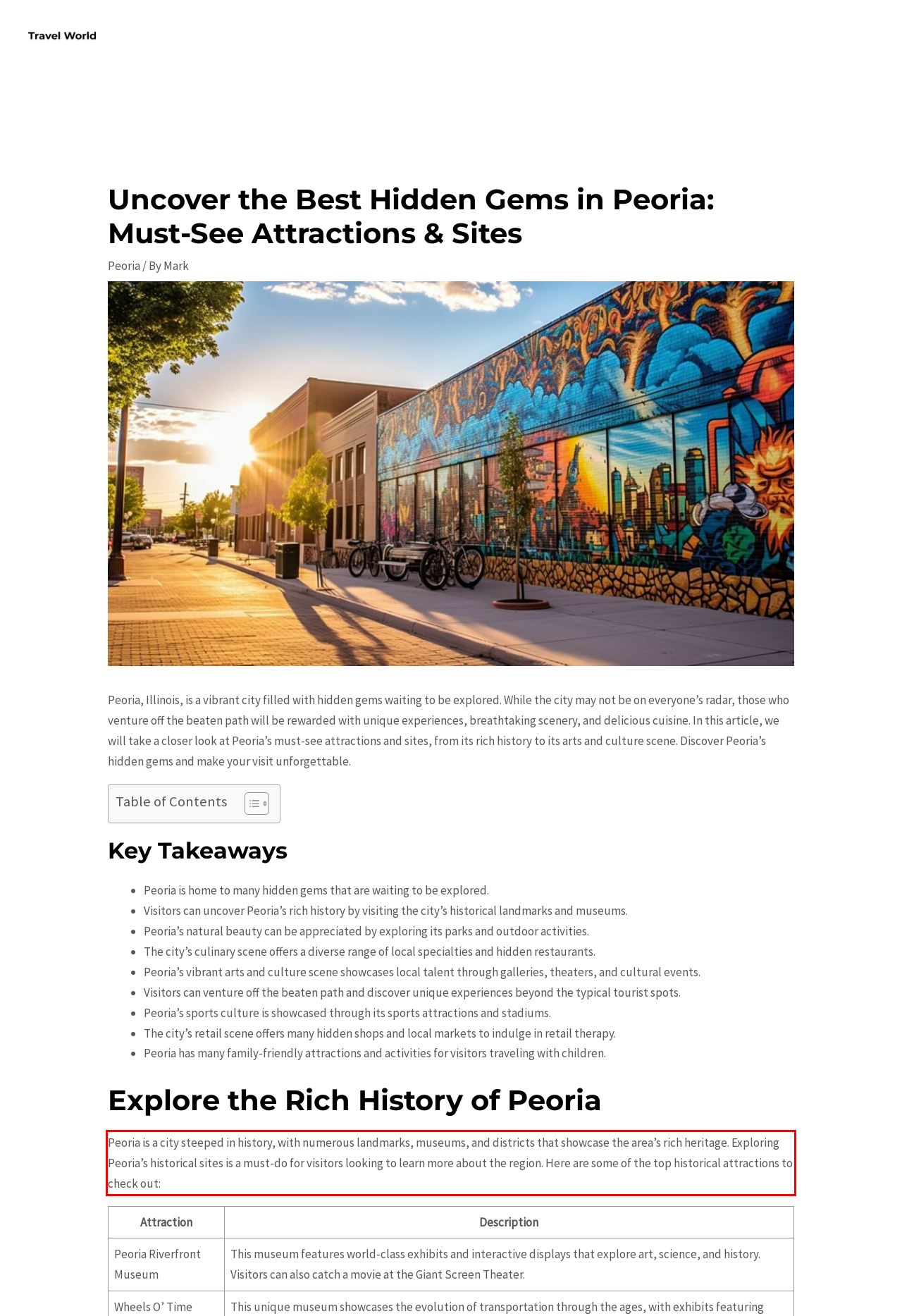In the given screenshot, locate the red bounding box and extract the text content from within it.

Peoria is a city steeped in history, with numerous landmarks, museums, and districts that showcase the area’s rich heritage. Exploring Peoria’s historical sites is a must-do for visitors looking to learn more about the region. Here are some of the top historical attractions to check out: